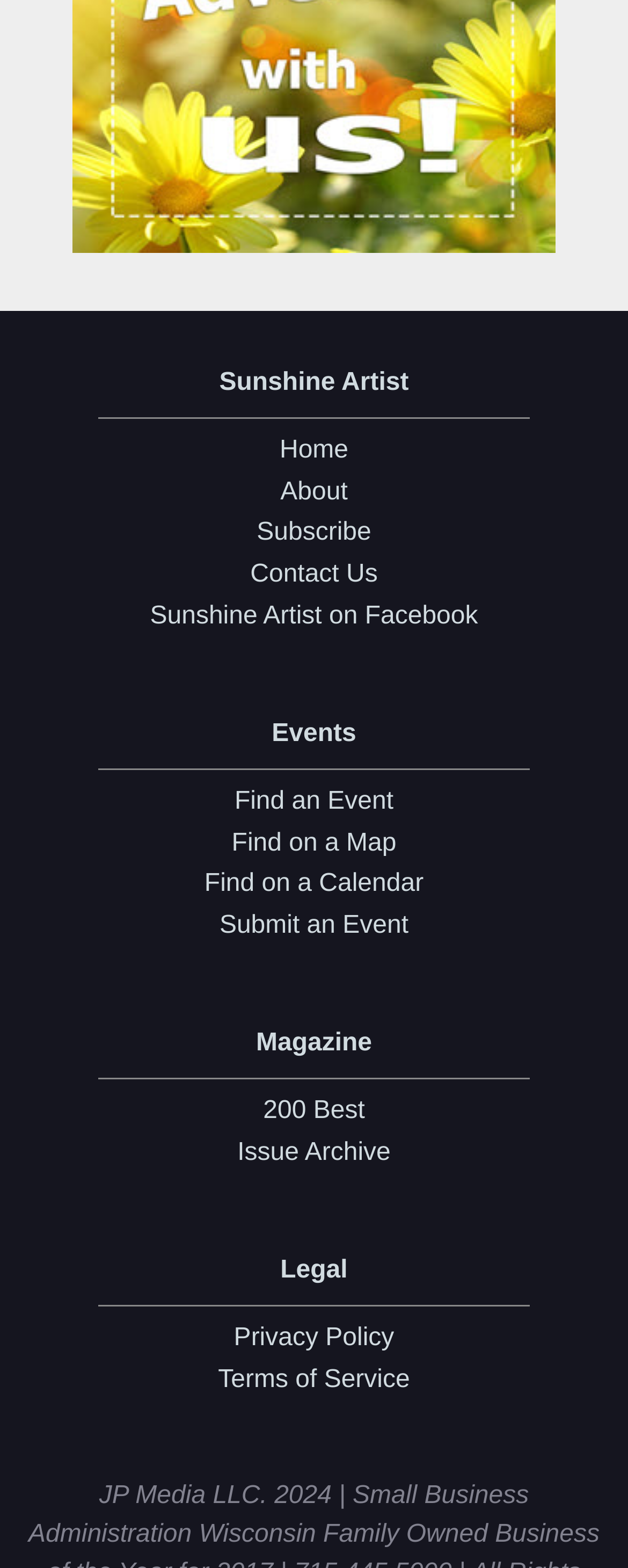What is the last link in the 'Events' section?
Give a comprehensive and detailed explanation for the question.

The 'Events' section consists of links 'Find an Event', 'Find on a Map', 'Find on a Calendar', and 'Submit an Event', and the last link in this section is 'Submit an Event'.